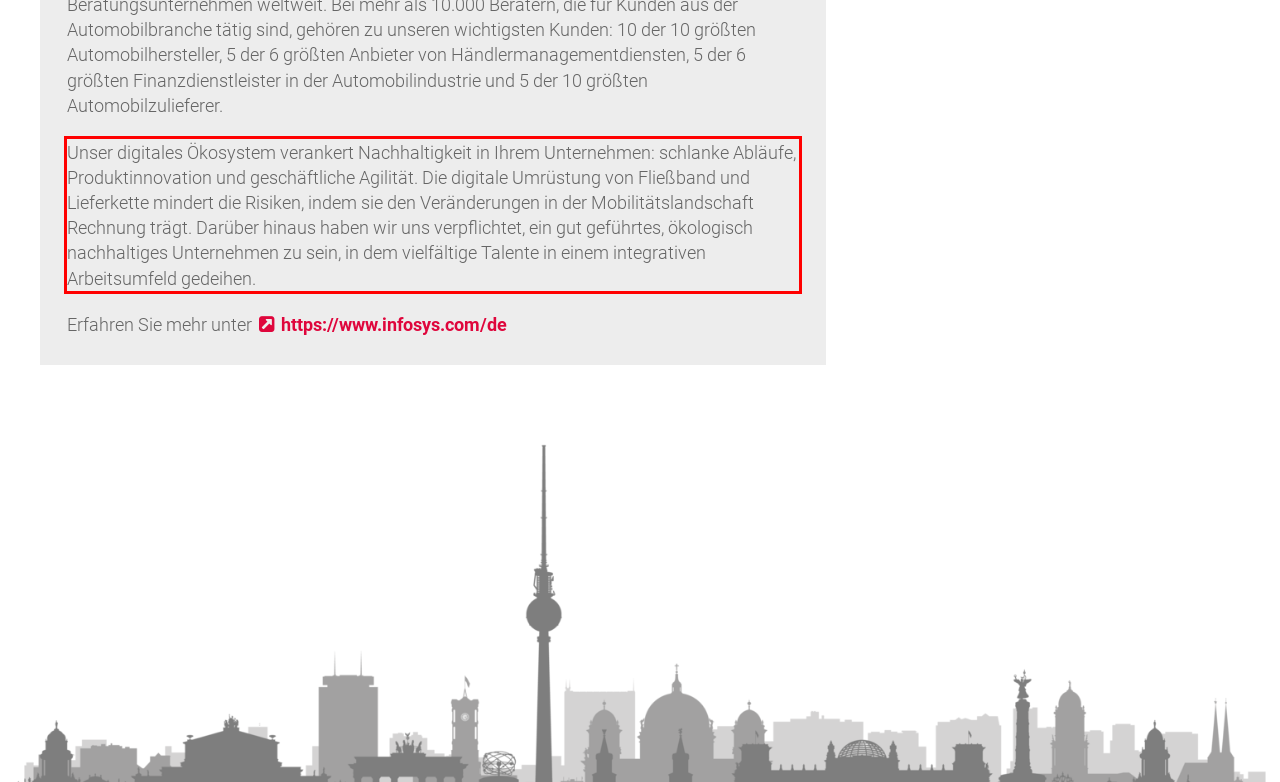Please extract the text content from the UI element enclosed by the red rectangle in the screenshot.

Unser digitales Ökosystem verankert Nachhaltigkeit in Ihrem Unternehmen: schlanke Abläufe, Produktinnovation und geschäftliche Agilität. Die digitale Umrüstung von Fließband und Lieferkette mindert die Risiken, indem sie den Veränderungen in der Mobilitätslandschaft Rechnung trägt. Darüber hinaus haben wir uns verpflichtet, ein gut geführtes, ökologisch nachhaltiges Unternehmen zu sein, in dem vielfältige Talente in einem integrativen Arbeitsumfeld gedeihen.